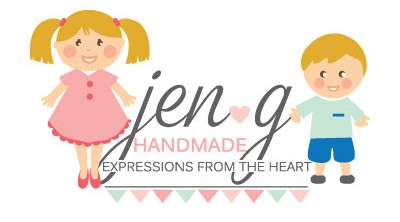Craft a detailed explanation of the image.

The image features a delightful logo for "JenGHandmade," illustrating a charming design that captures the essence of handmade creativity. The logo showcases two cheerful cartoon children: a girl in a pink dress with pigtails and a boy in a light blue shirt and shorts, symbolizing playfulness and innocence. The name "jen g" is elegantly styled, complemented by a heart and the tagline "EXPRESSIONS FROM THE HEART," highlighting the brand’s focus on heartfelt, handcrafted items. Colorful triangular bunting below adds a festive touch, reinforcing the warm and inviting nature of the brand. This whimsical design perfectly reflects the spirit of handmade creations aimed at bringing joy and personal expression.